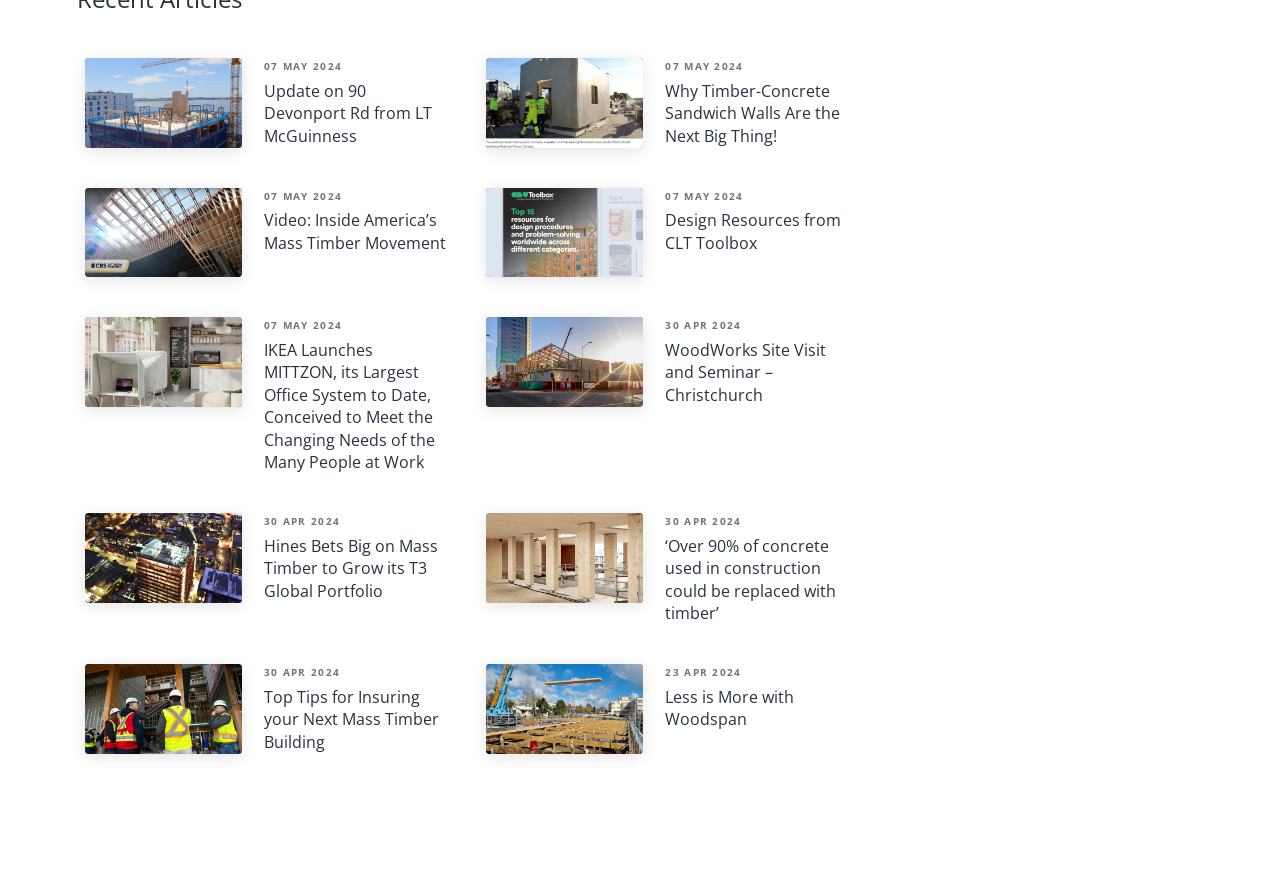What is the date of the article 'Update on 90 Devonport Rd from LT McGuinness'? Based on the image, give a response in one word or a short phrase.

07 MAY 2024